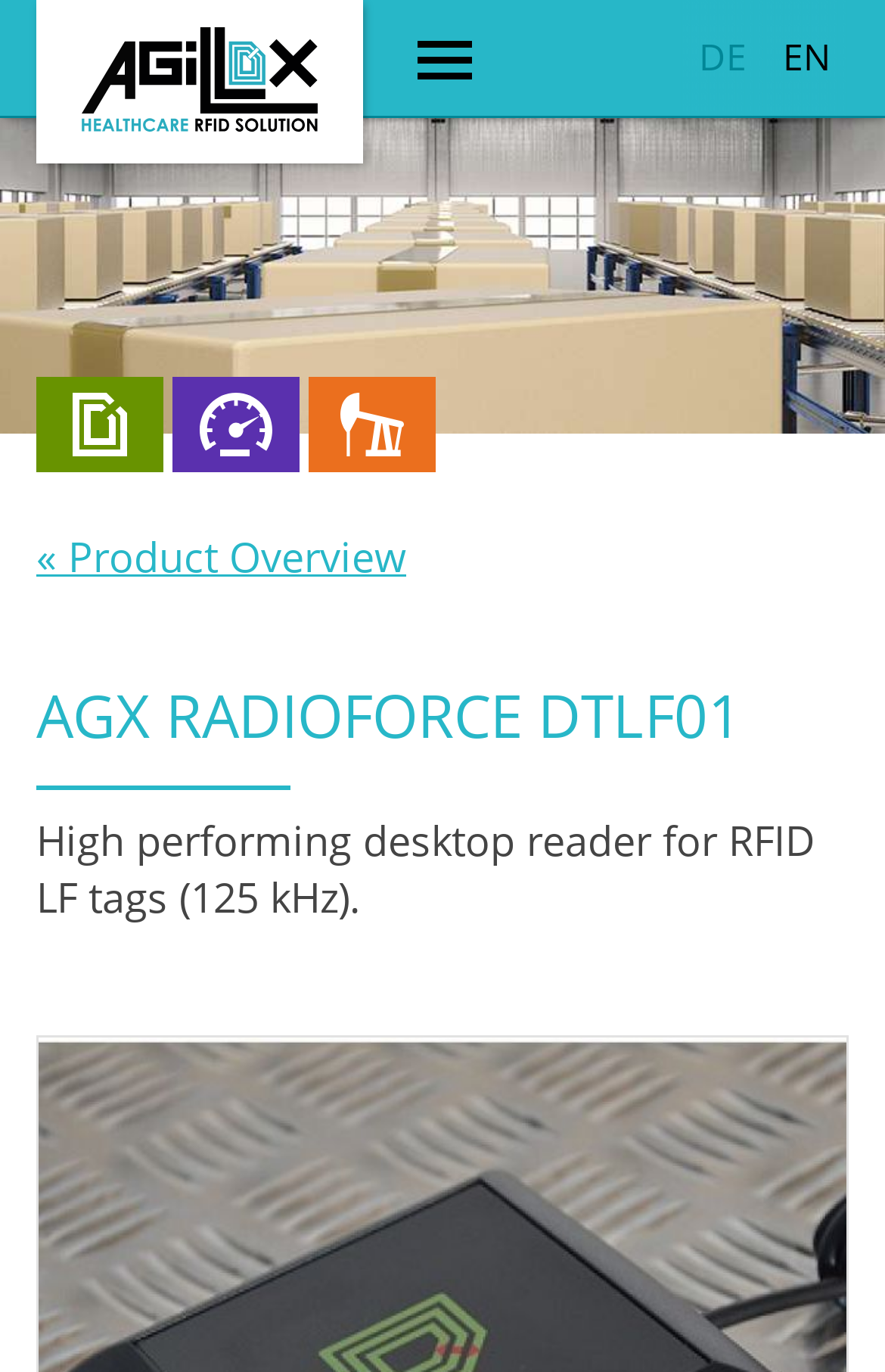Bounding box coordinates should be provided in the format (top-left x, top-left y, bottom-right x, bottom-right y) with all values between 0 and 1. Identify the bounding box for this UI element: 繁體中文

None